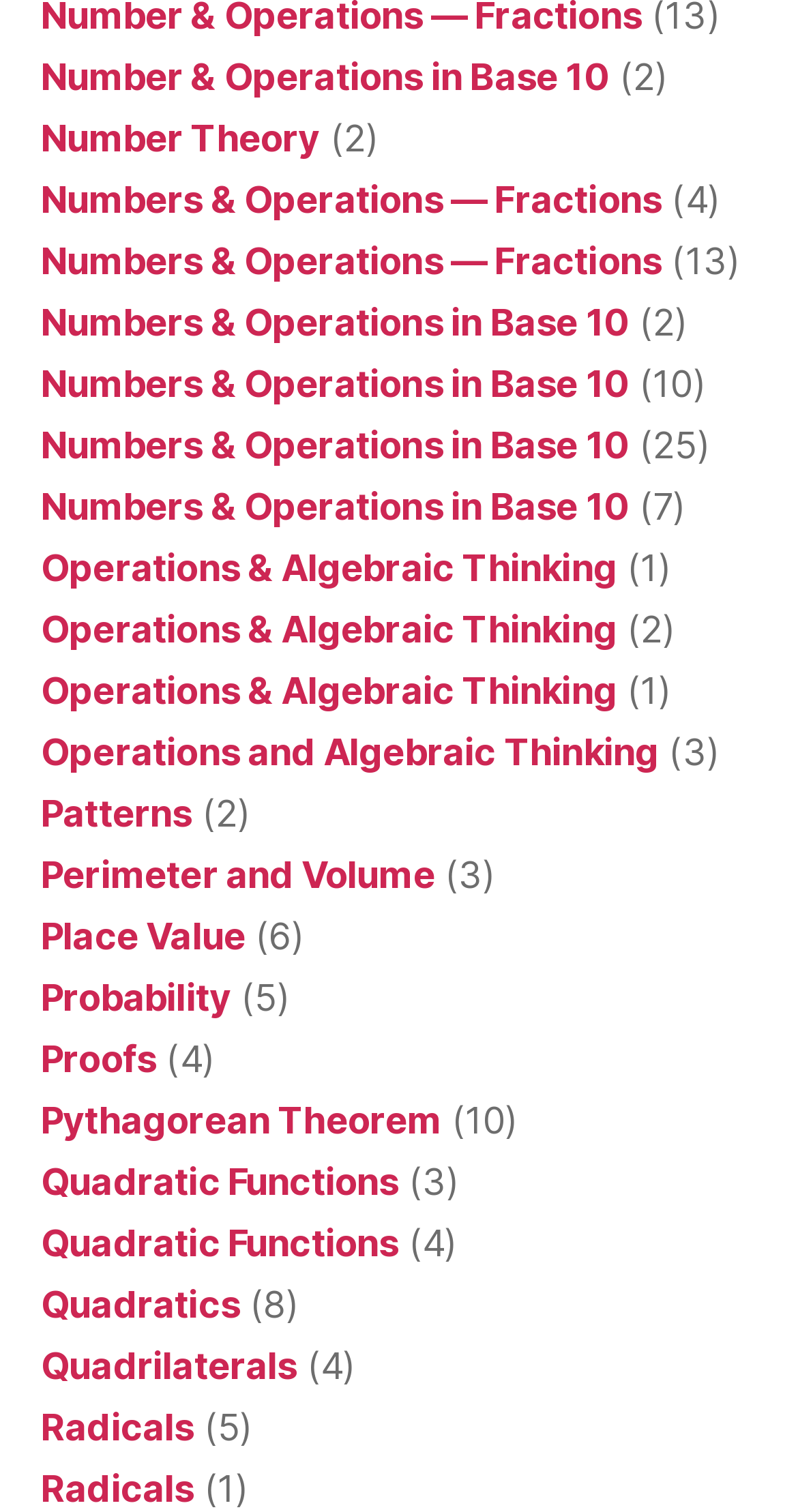Locate the bounding box coordinates of the clickable area needed to fulfill the instruction: "Contact us".

None